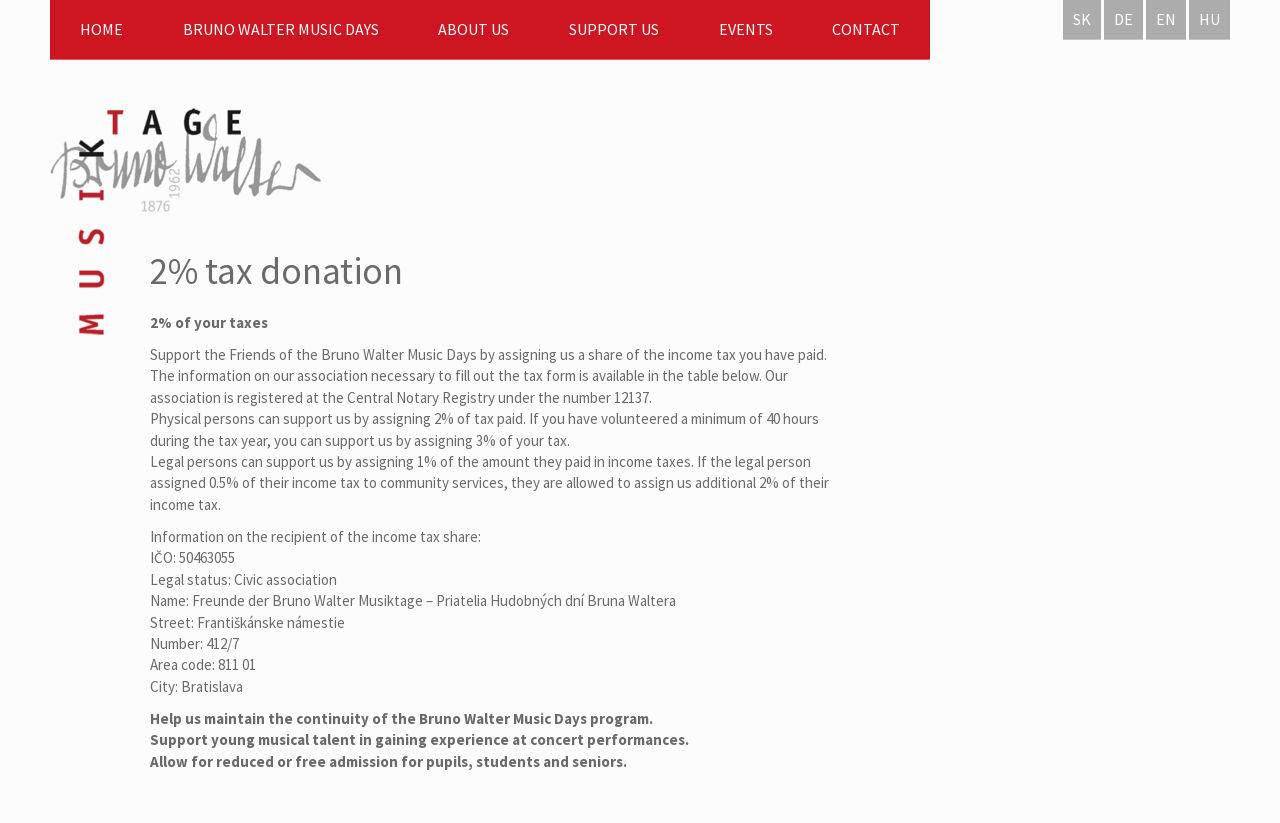Please provide a brief answer to the following inquiry using a single word or phrase:
What is the legal status of the recipient of the income tax share?

Civic association